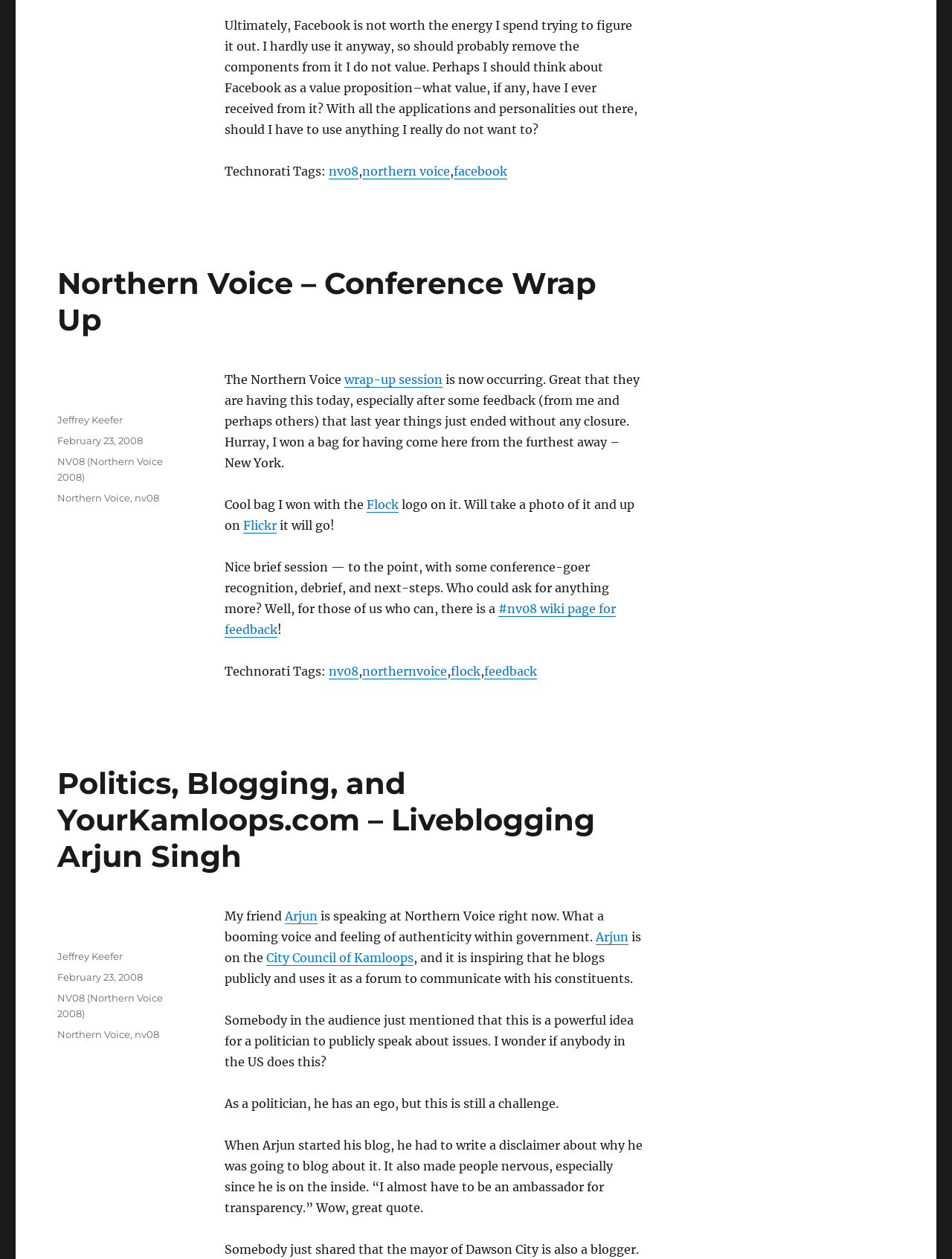Determine the bounding box coordinates of the region I should click to achieve the following instruction: "View the post about Politics, Blogging, and YourKamloops.com". Ensure the bounding box coordinates are four float numbers between 0 and 1, i.e., [left, top, right, bottom].

[0.06, 0.608, 0.676, 0.694]